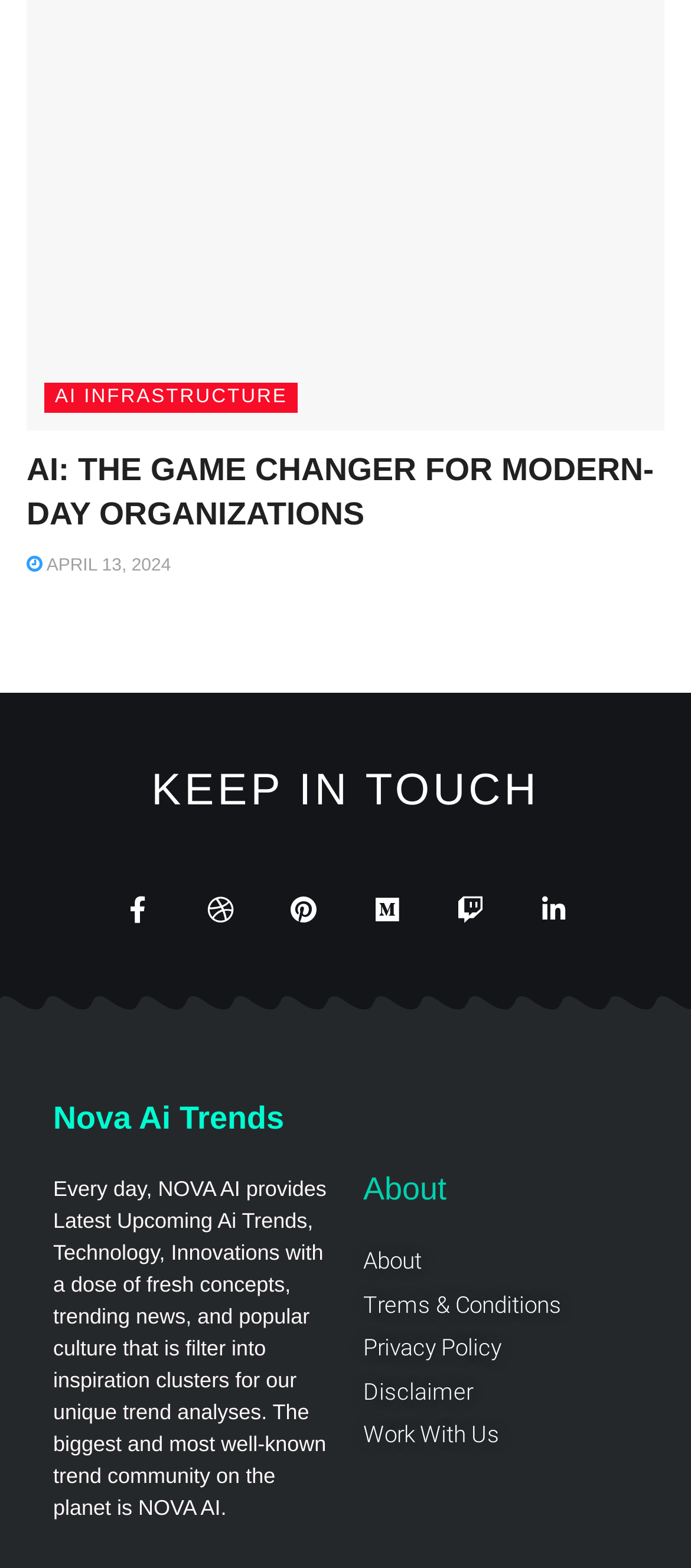Predict the bounding box coordinates for the UI element described as: "Pinterest". The coordinates should be four float numbers between 0 and 1, presented as [left, top, right, bottom].

[0.421, 0.571, 0.459, 0.588]